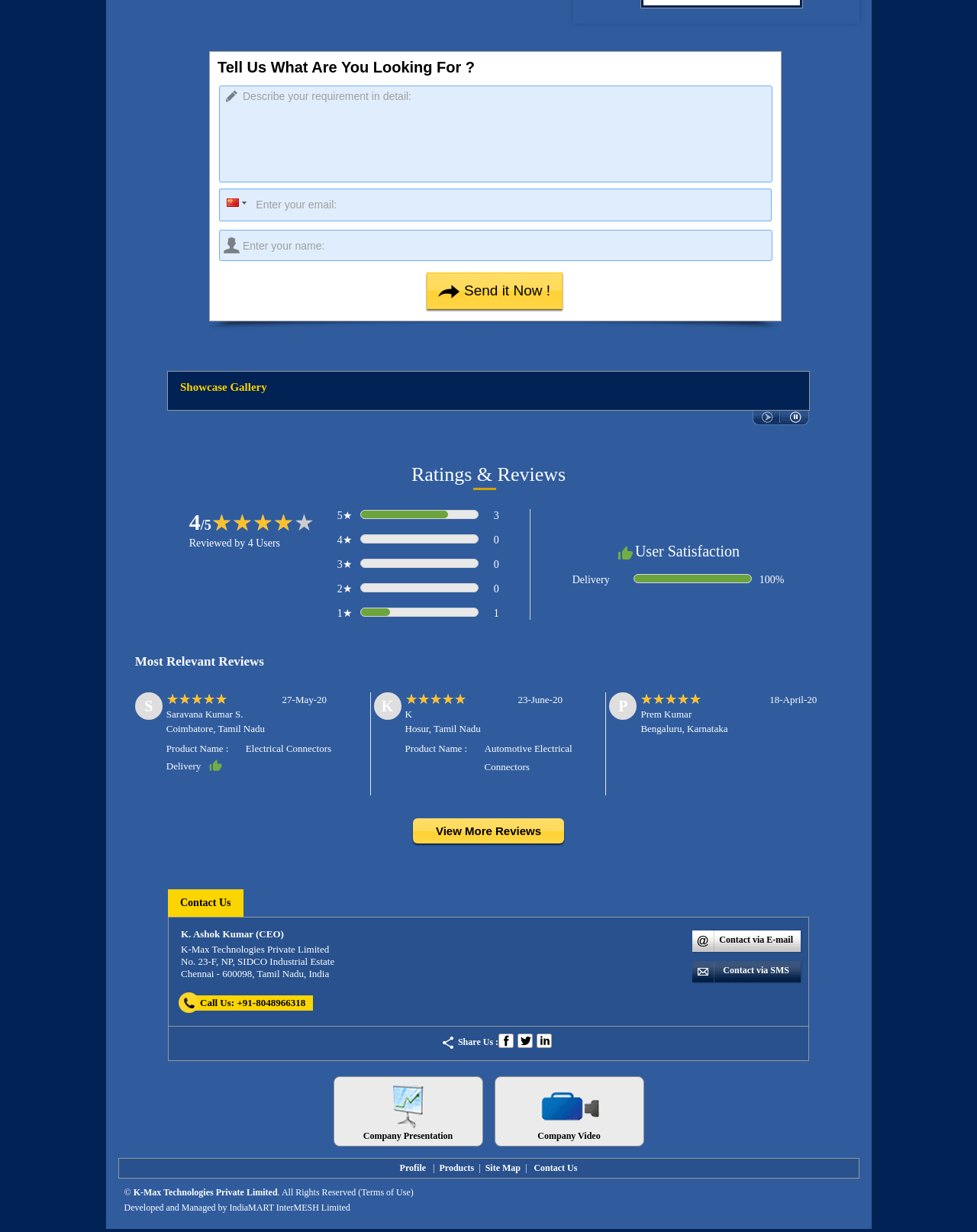Determine the bounding box coordinates for the region that must be clicked to execute the following instruction: "Enter your requirement in detail".

[0.224, 0.069, 0.791, 0.148]